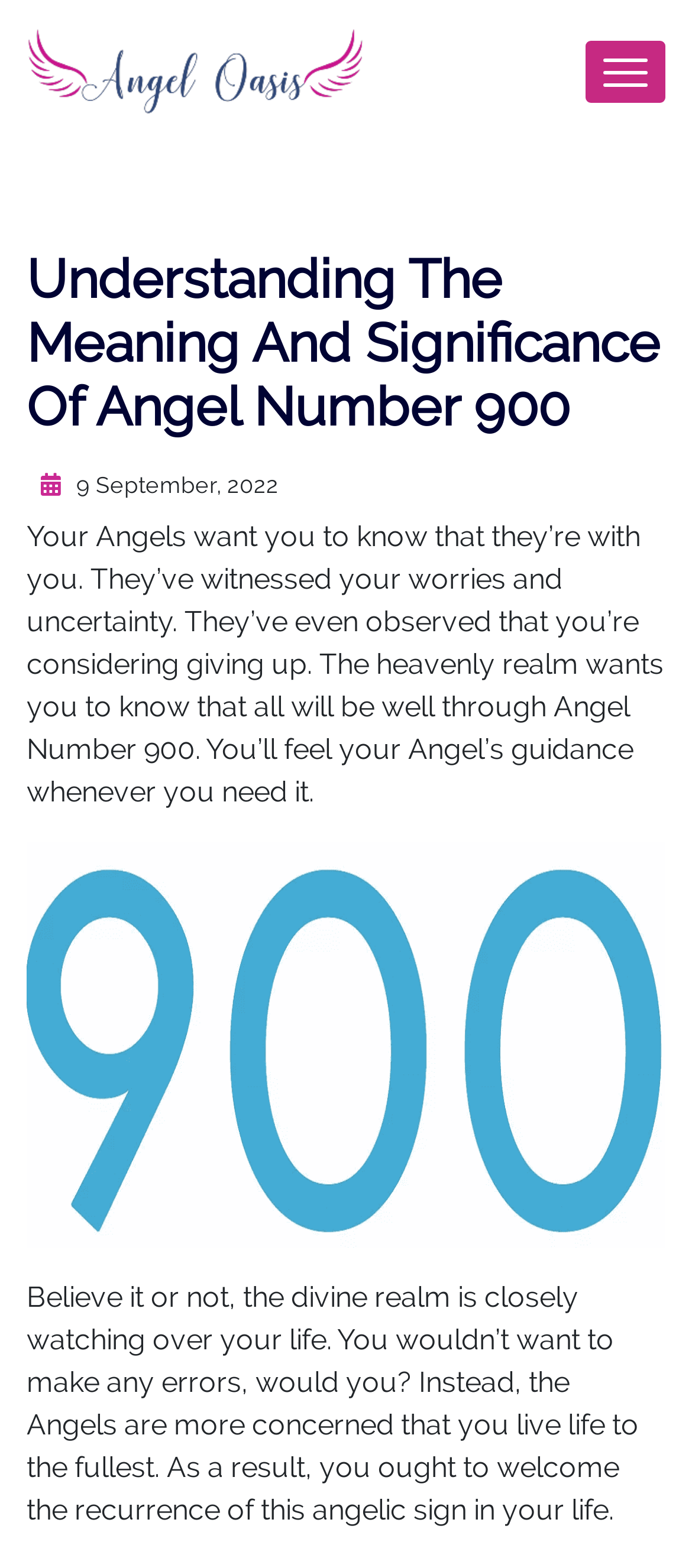Please answer the following question using a single word or phrase: What is the message of the Angels to the reader?

All will be well